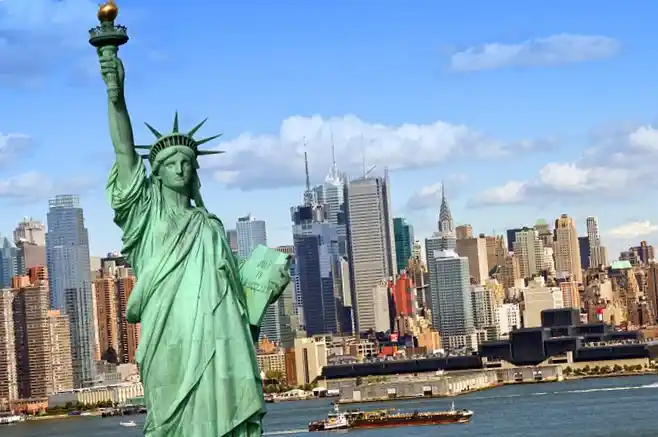Please provide a one-word or short phrase answer to the question:
What is in the background of the image?

New York City's skyline